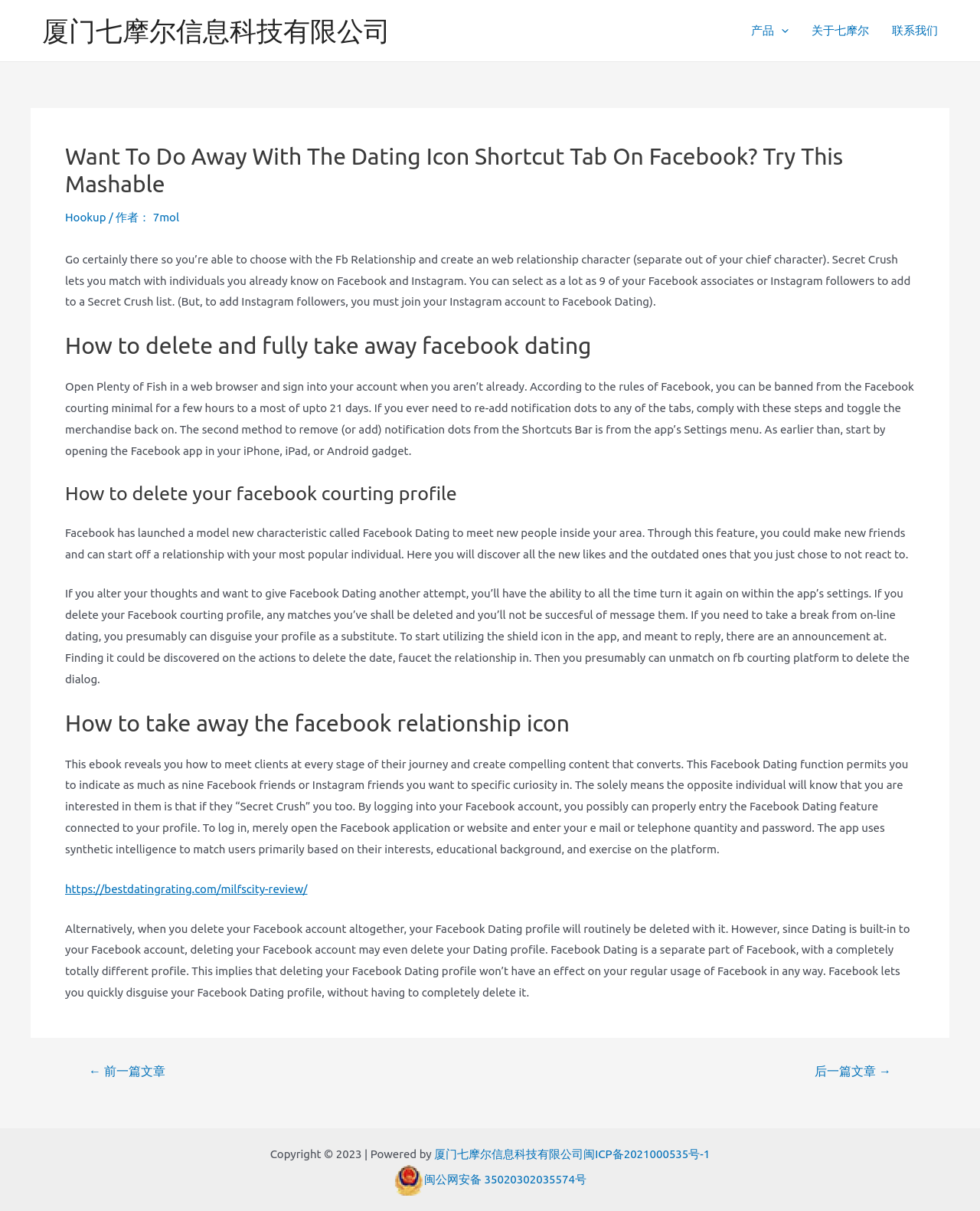Identify the primary heading of the webpage and provide its text.

Want To Do Away With The Dating Icon Shortcut Tab On Facebook? Try This Mashable